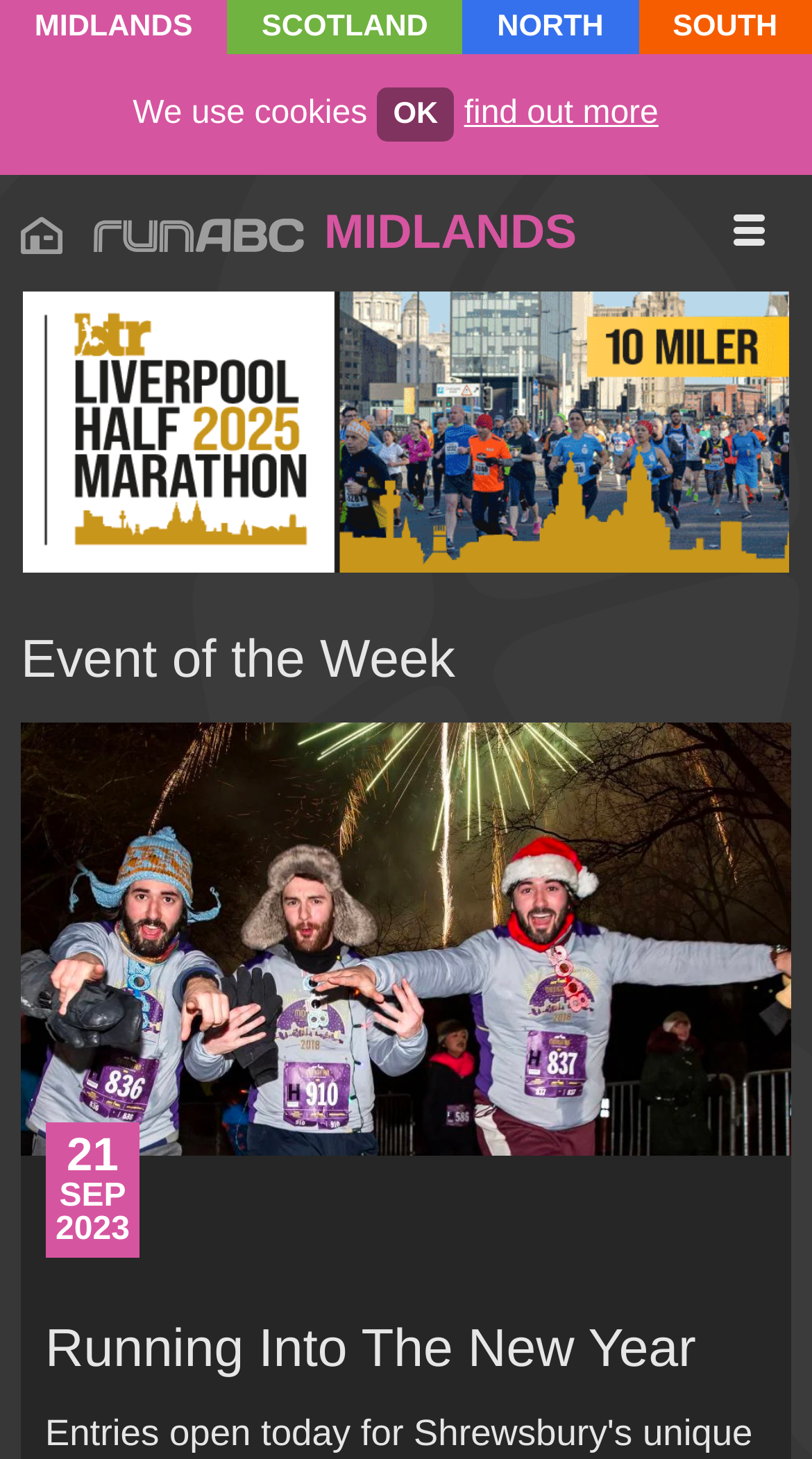Construct a comprehensive caption that outlines the webpage's structure and content.

The webpage is about the Shrewsbury NYE Midnight Run event. At the top, there are four links to different regions: MIDLANDS, SCOTLAND, NORTH, and SOUTH, which are evenly spaced across the top of the page. Below these links, there is a notification about cookies, with an "OK" button and a "find out more" link.

On the left side of the page, there is a link to "runABC" with a corresponding image. Below this, there is a link to "MIDLANDS" and an icon. On the right side of the page, there is an icon and a link to "BTR Liverpool Half Marathon & 10 Miler 25" with a corresponding image.

The main content of the page is a section titled "Event of the Week" with a heading "Shrewsbury NYE Midnight Run" and a large image. Below this, there is a time element showing the date "21 SEP 2023". The main heading "Running Into The New Year" is located at the bottom of this section.

At the bottom of the page, there is a section for signing up for a newsletter. It includes a heading "Newsletter", a brief description of the newsletter, and two buttons: "SIGN UP" and "NO THANKS". There is also an icon on the right side of the page.